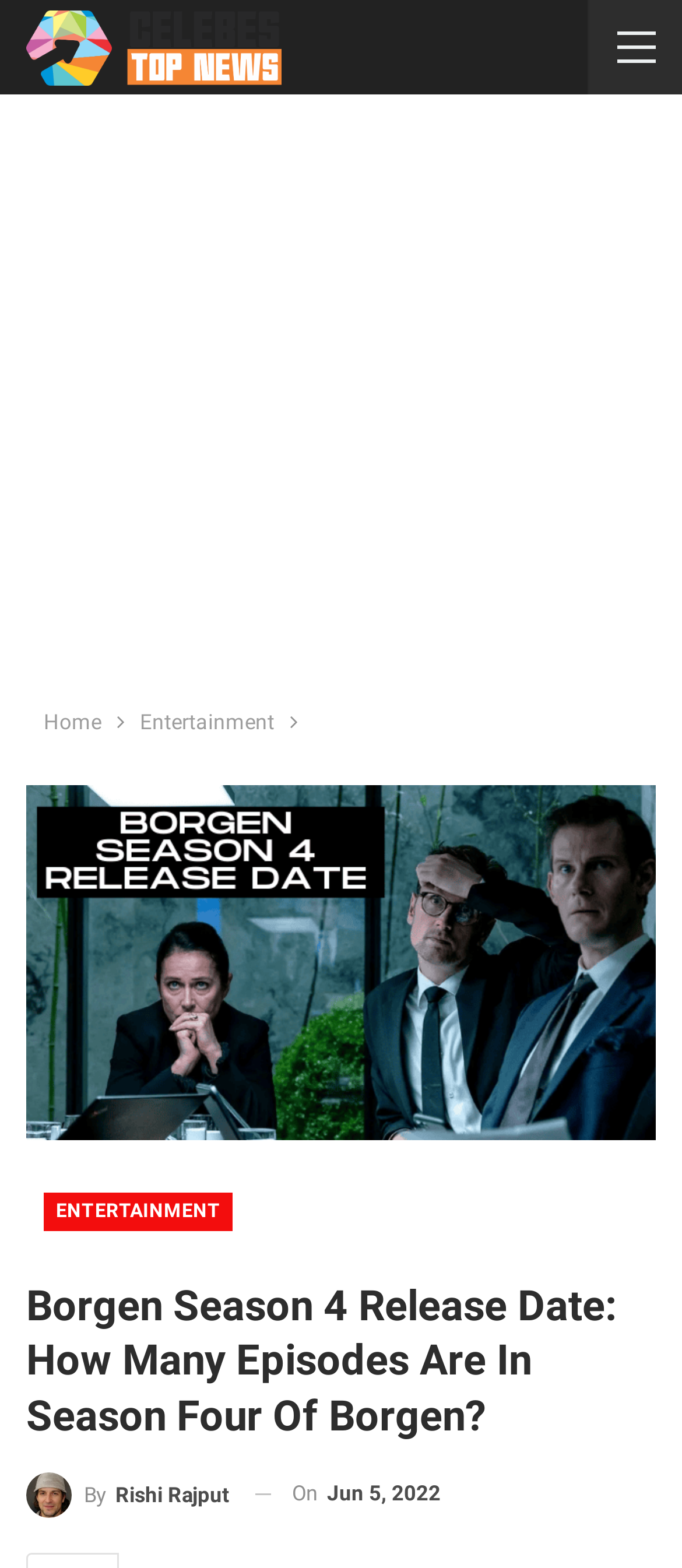Locate the bounding box of the user interface element based on this description: "aria-label="Advertisement" name="aswift_1" title="Advertisement"".

[0.0, 0.069, 1.0, 0.432]